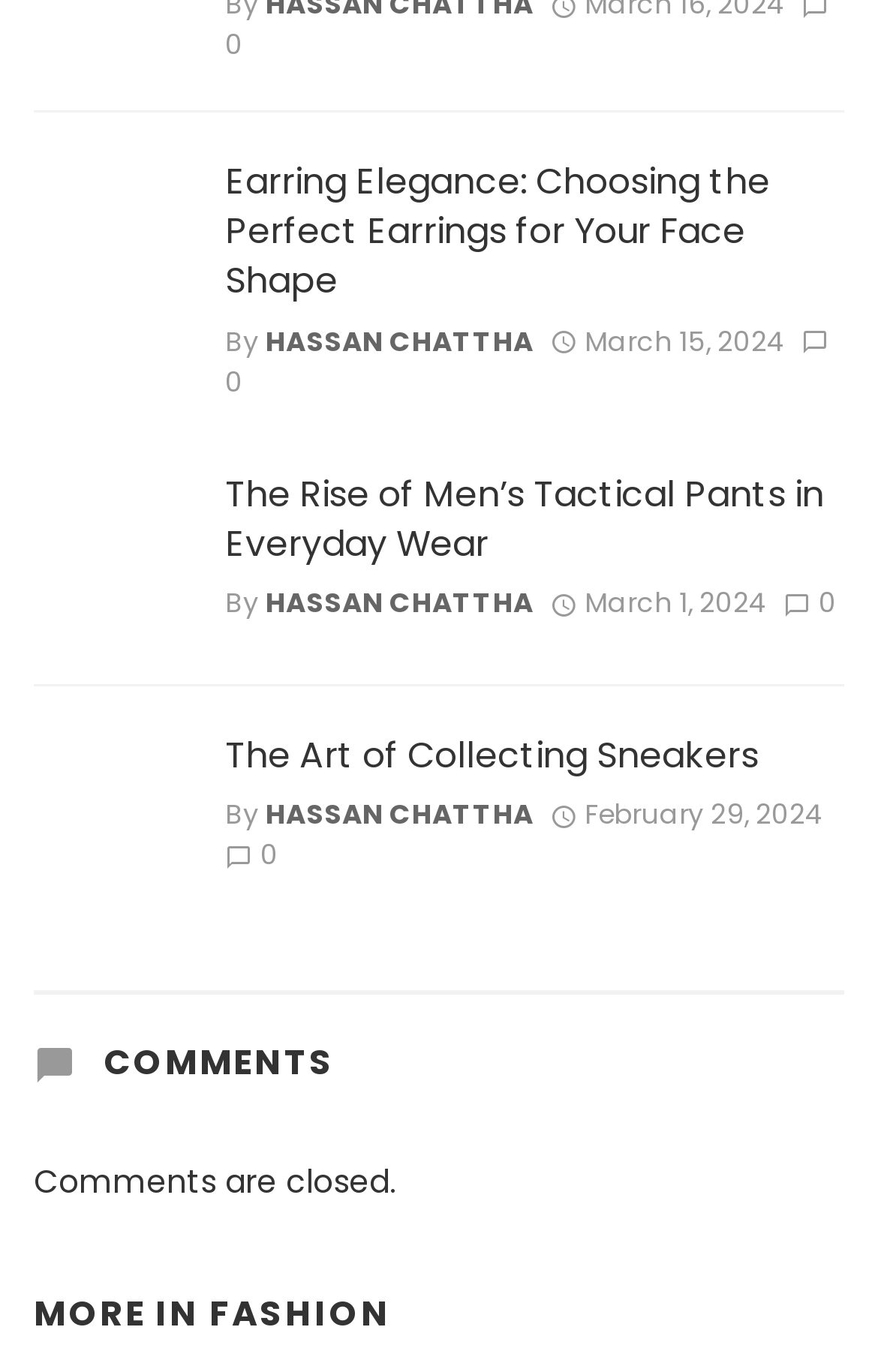What is the title of the first article?
Please give a detailed and thorough answer to the question, covering all relevant points.

The first article has a heading element with the text 'Earring Elegance: Choosing the Perfect Earrings for Your Face Shape', so the title of the first article is 'Earring Elegance'.